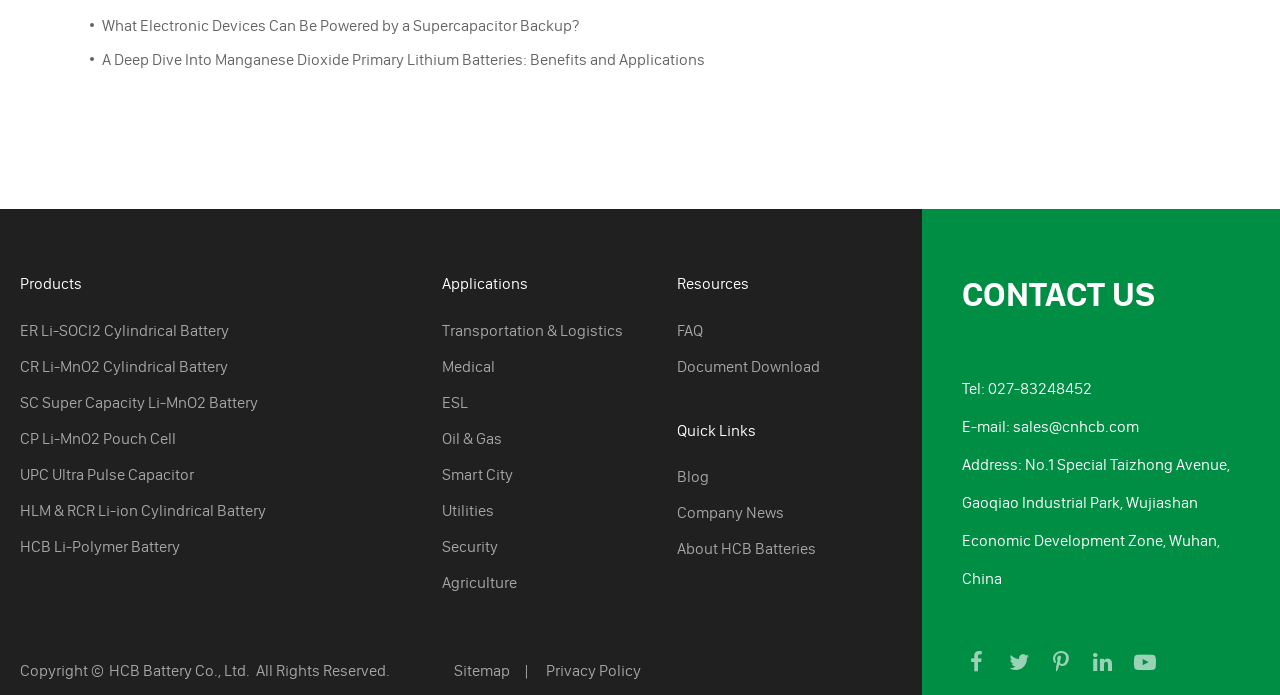Pinpoint the bounding box coordinates of the element to be clicked to execute the instruction: "Contact us".

[0.751, 0.393, 0.984, 0.453]